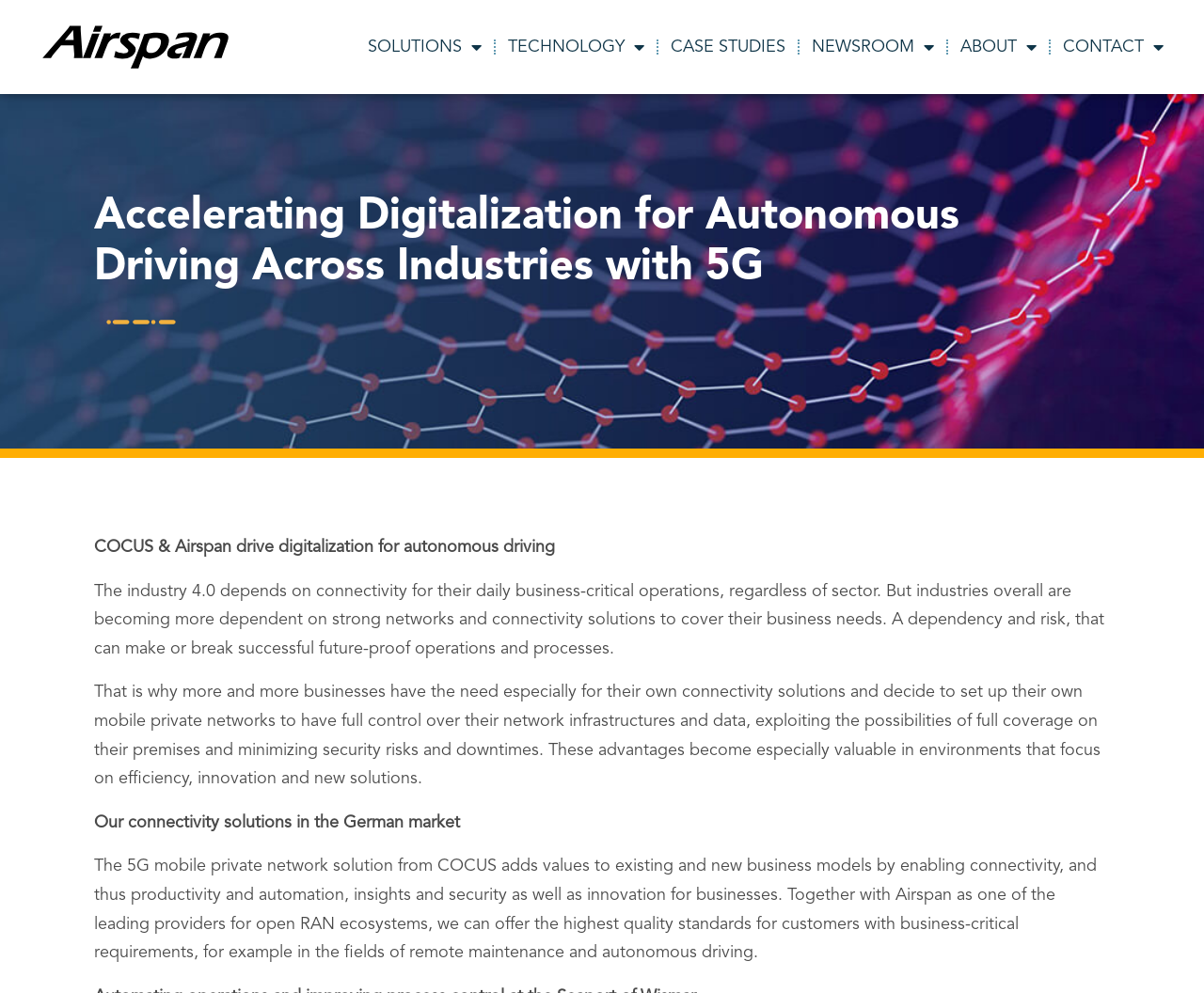Provide a one-word or short-phrase answer to the question:
How many menu items are there in the top navigation bar?

6